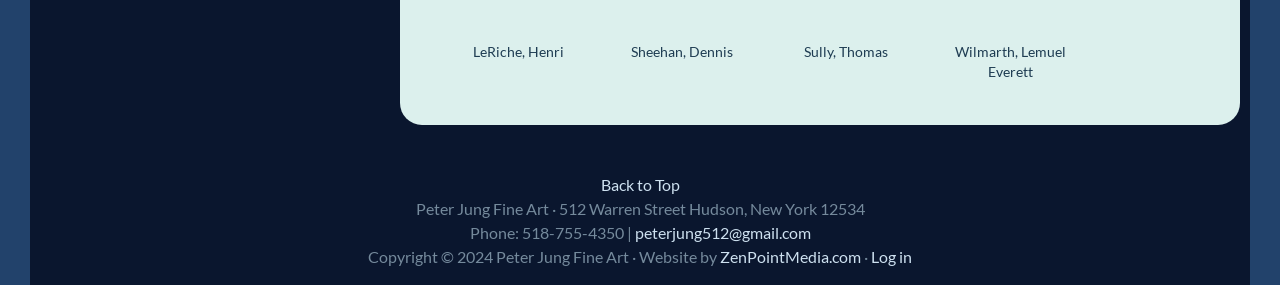What is the website developer of Peter Jung Fine Art?
Relying on the image, give a concise answer in one word or a brief phrase.

ZenPointMedia.com